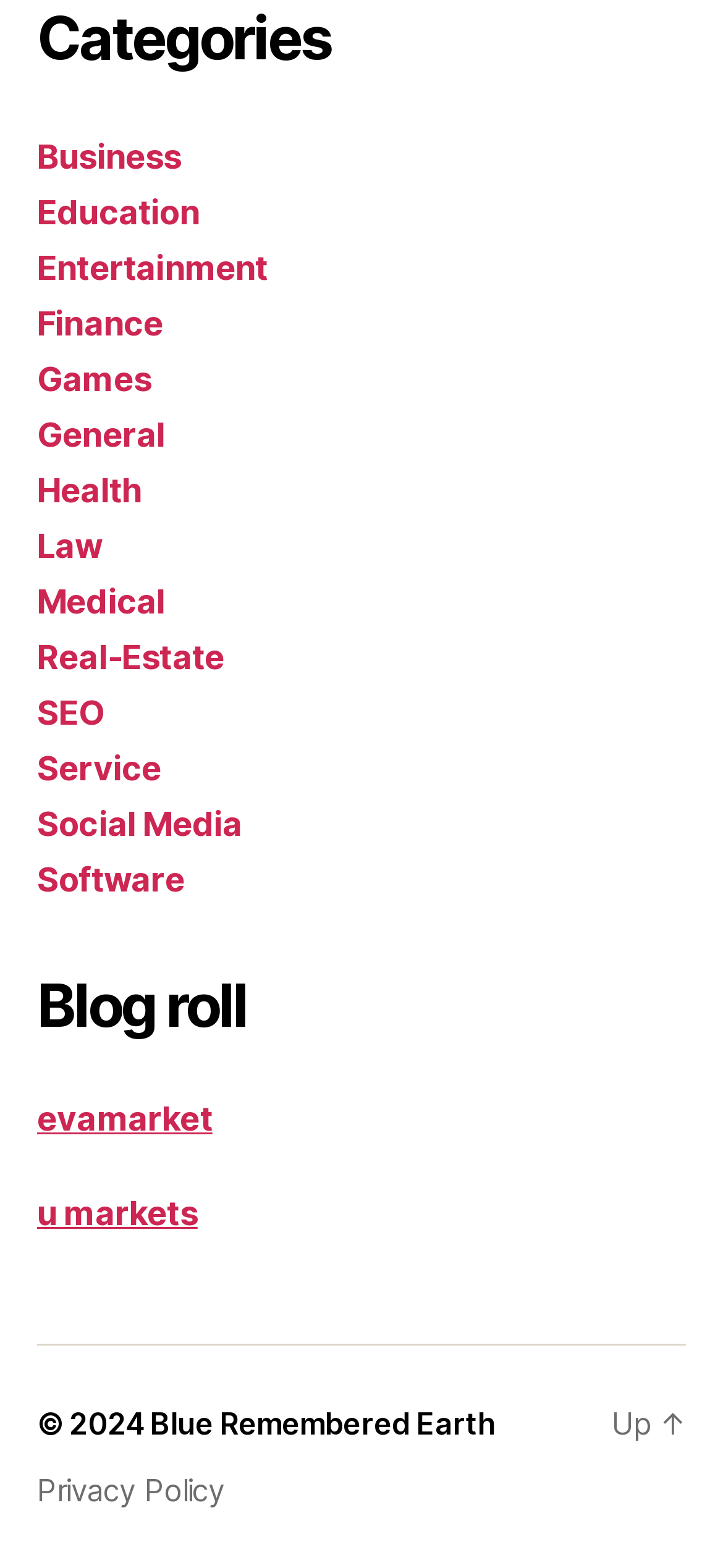Use a single word or phrase to respond to the question:
What is the purpose of the 'Blog roll' section?

List of blogs